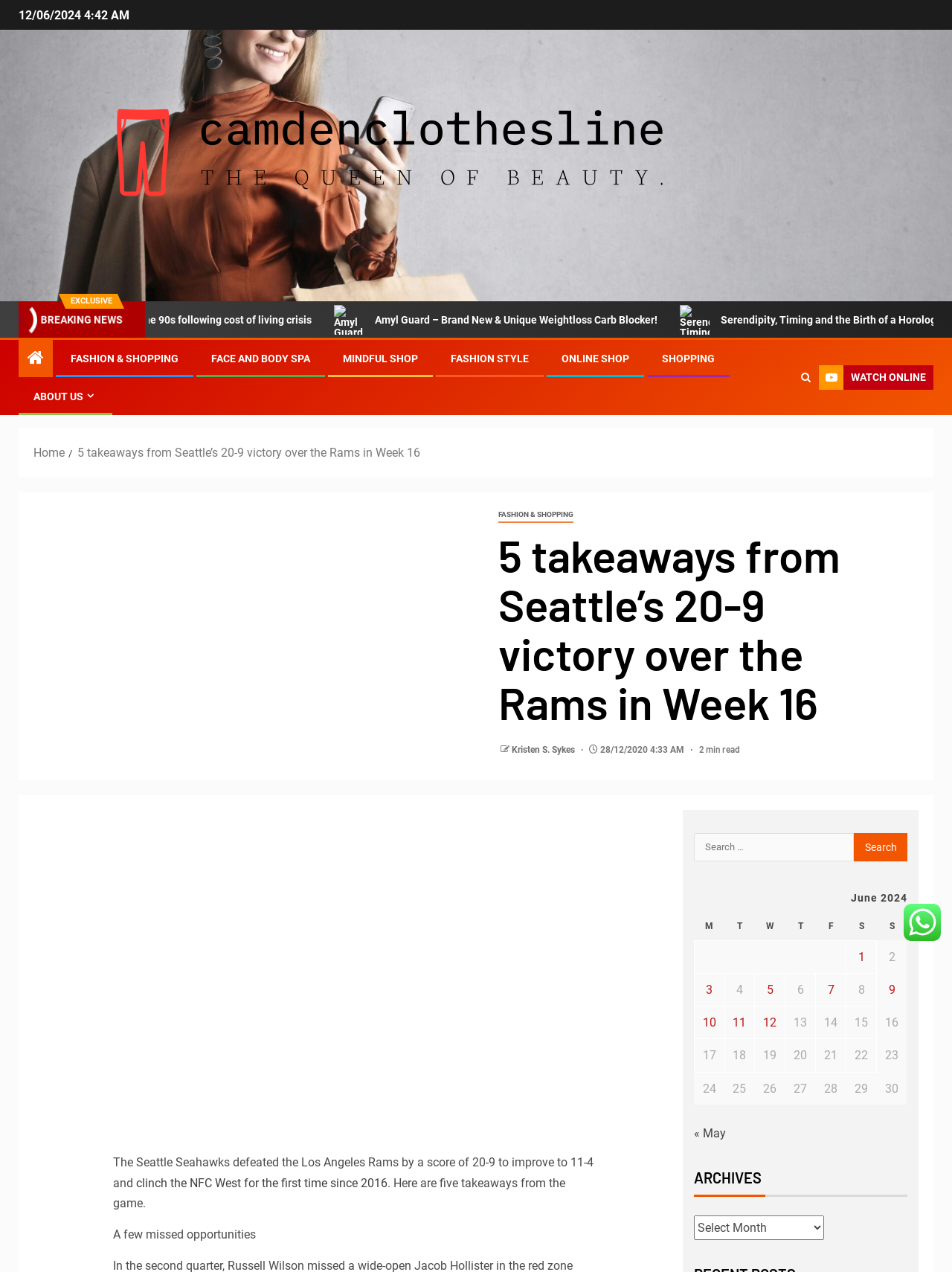Identify the bounding box coordinates for the UI element described by the following text: "Face and Body Spa". Provide the coordinates as four float numbers between 0 and 1, in the format [left, top, right, bottom].

[0.222, 0.277, 0.326, 0.287]